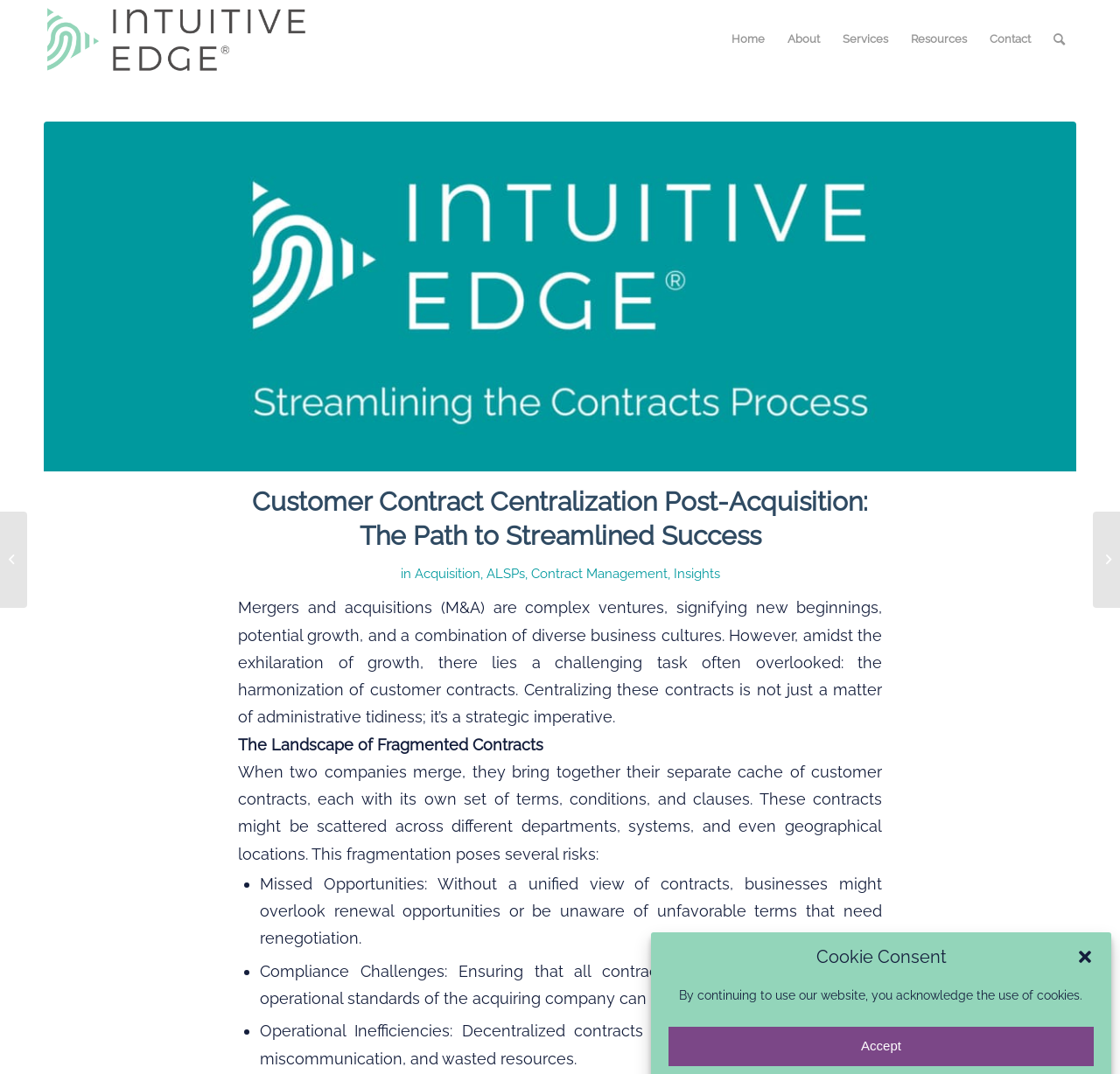Provide a comprehensive description of the webpage.

This webpage is about customer contract centralization post-acquisition, focusing on the path to streamlined success. At the top right corner, there is a button to close a dialog, and below it, a static text informs users about the use of cookies. Next to it, an "Accept" button is located.

On the top left, the company logo "Intuitive Edge" is displayed, accompanied by an image with the same name. A navigation menu is situated below the logo, consisting of five menu items: "Home", "About", "Services", "Resources", and "Contact", each with a corresponding link.

The main content of the webpage is divided into sections. The first section has a heading that matches the title of the webpage, followed by a brief introduction to the topic of mergers and acquisitions. The introduction is followed by a section titled "The Landscape of Fragmented Contracts", which discusses the challenges that arise when two companies merge and bring together their separate customer contracts.

Below this section, a list of three points is presented, each highlighting a specific risk associated with fragmented contracts, including missed opportunities, compliance challenges, and operational inefficiencies. Each point is marked with a bullet point.

On the left side of the webpage, there are two links to related articles, "Unlocking Financial Gains" and "Unifying the Contractual Landscape", which are positioned vertically.